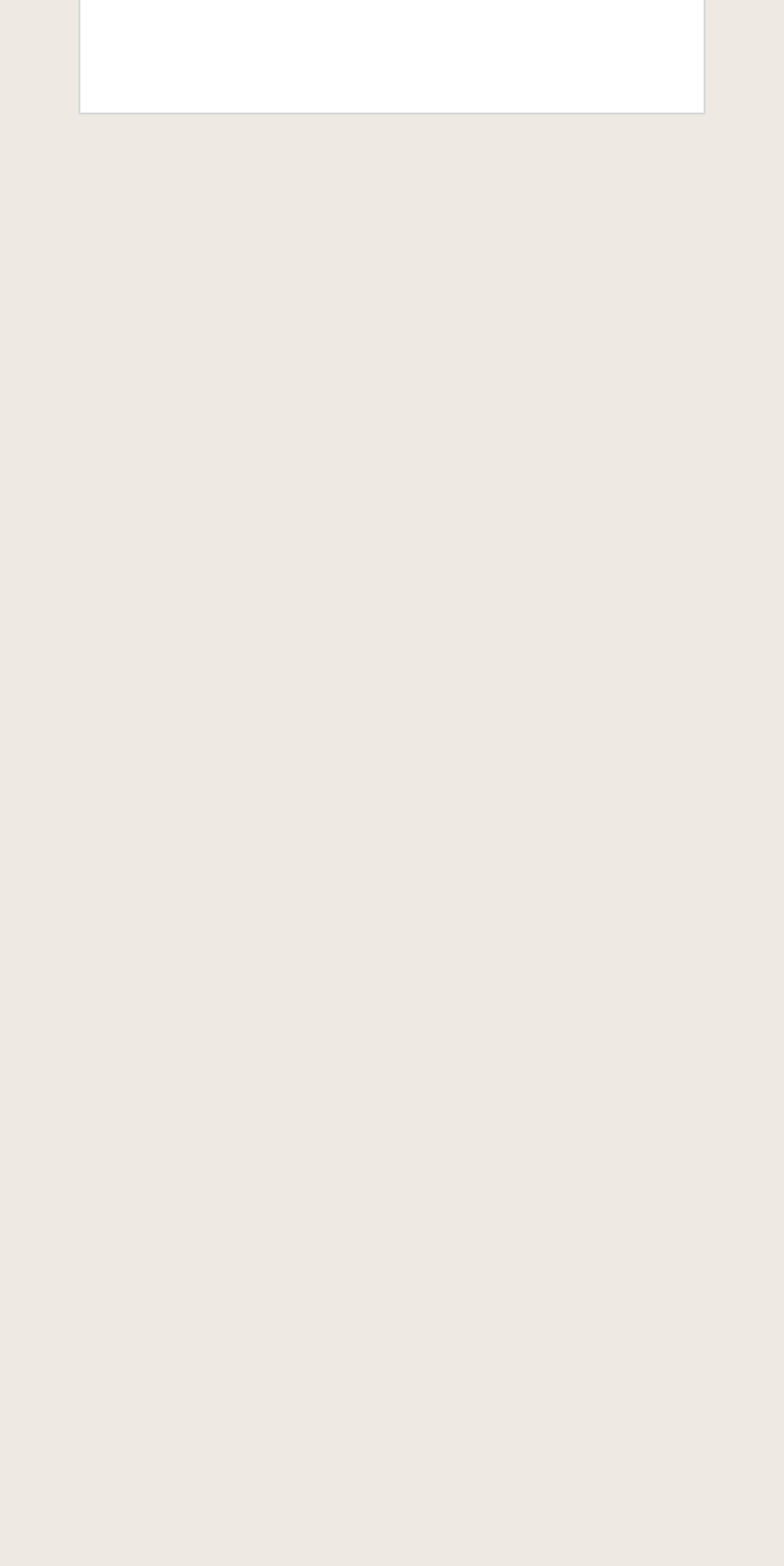What is the topic of the first link under 'Latest posts'?
Based on the screenshot, provide your answer in one word or phrase.

Song Lessons